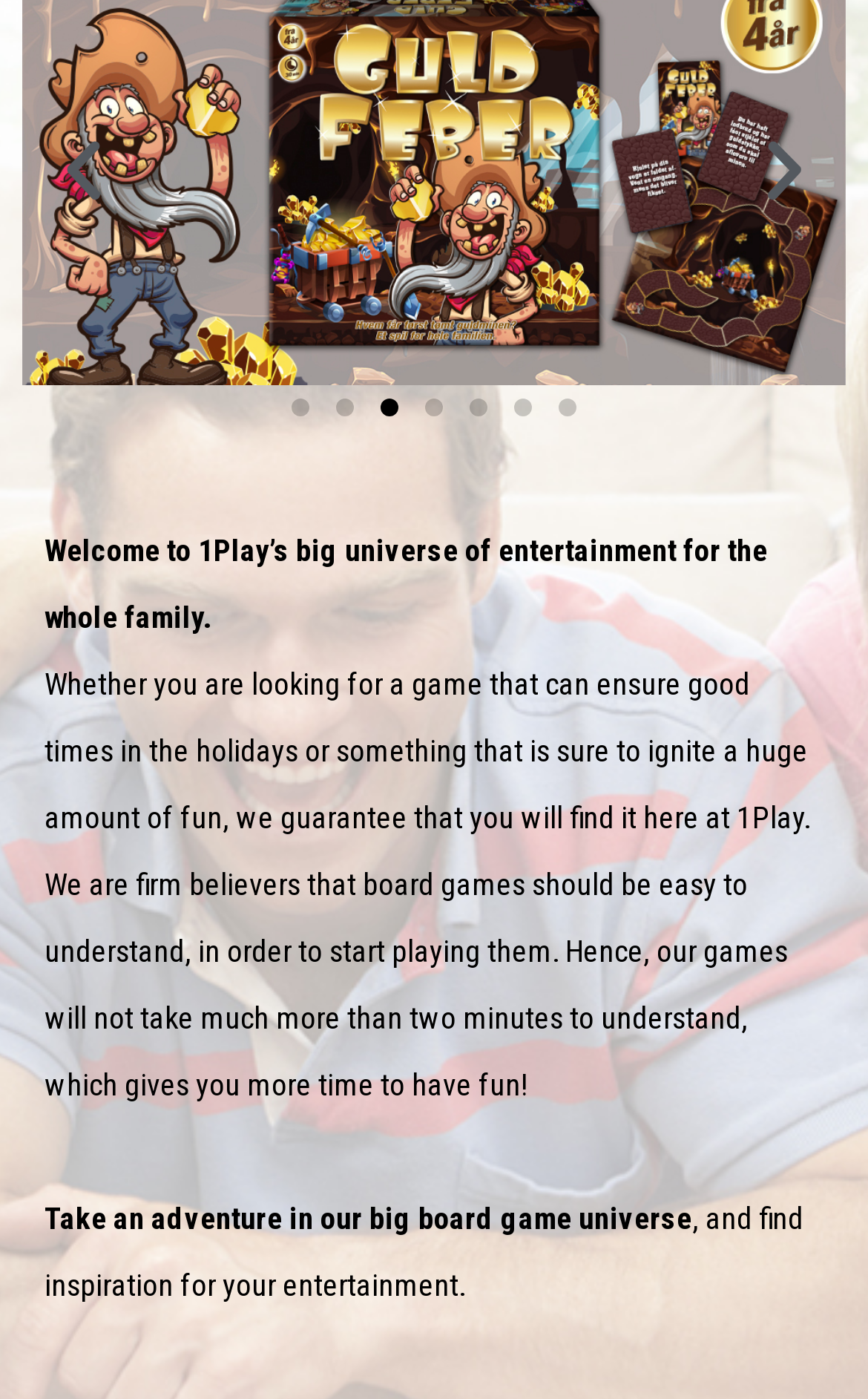Predict the bounding box for the UI component with the following description: "Next".

[0.859, 0.094, 0.949, 0.149]